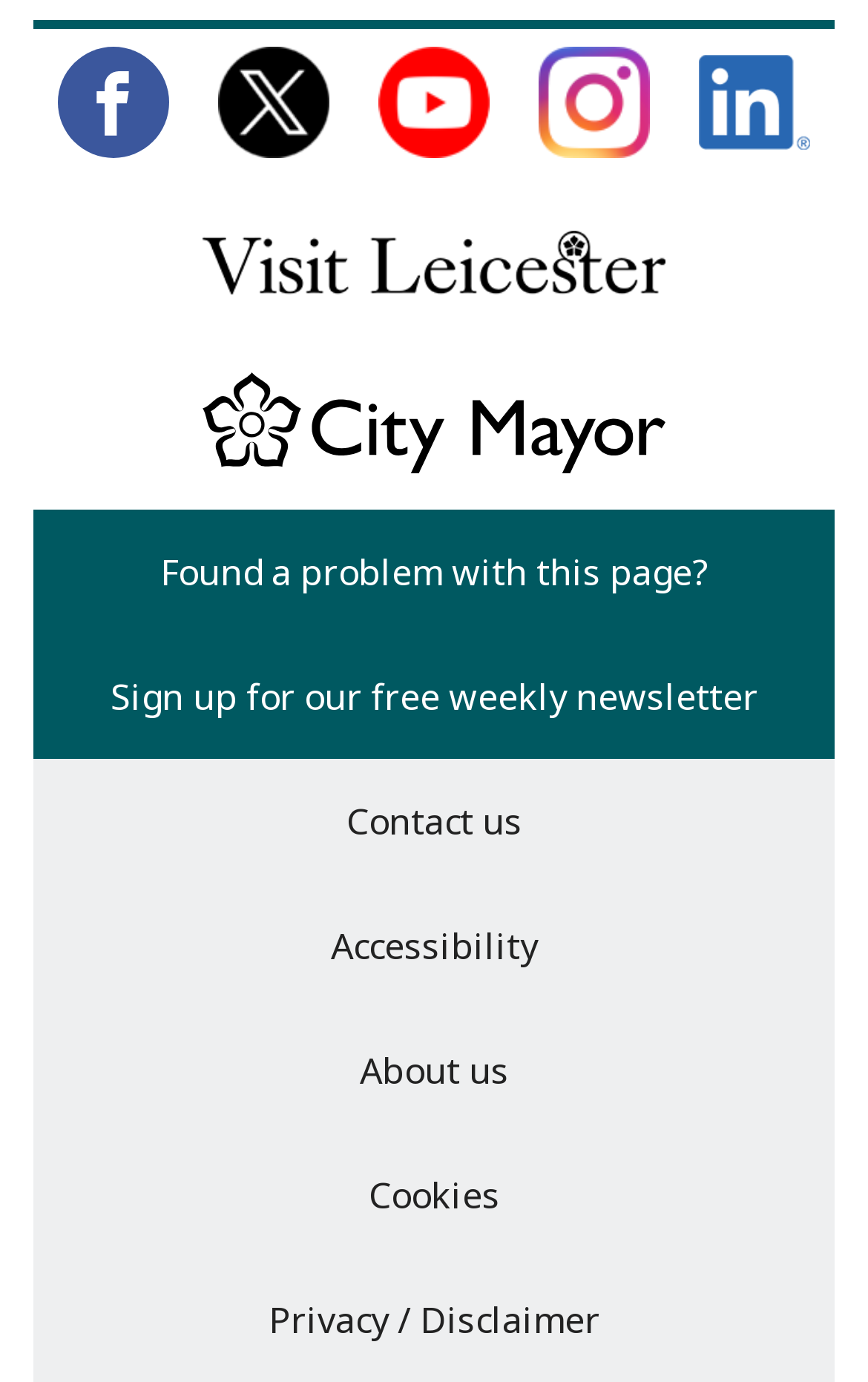Show the bounding box coordinates of the element that should be clicked to complete the task: "Report a problem with this page".

[0.185, 0.397, 0.815, 0.432]